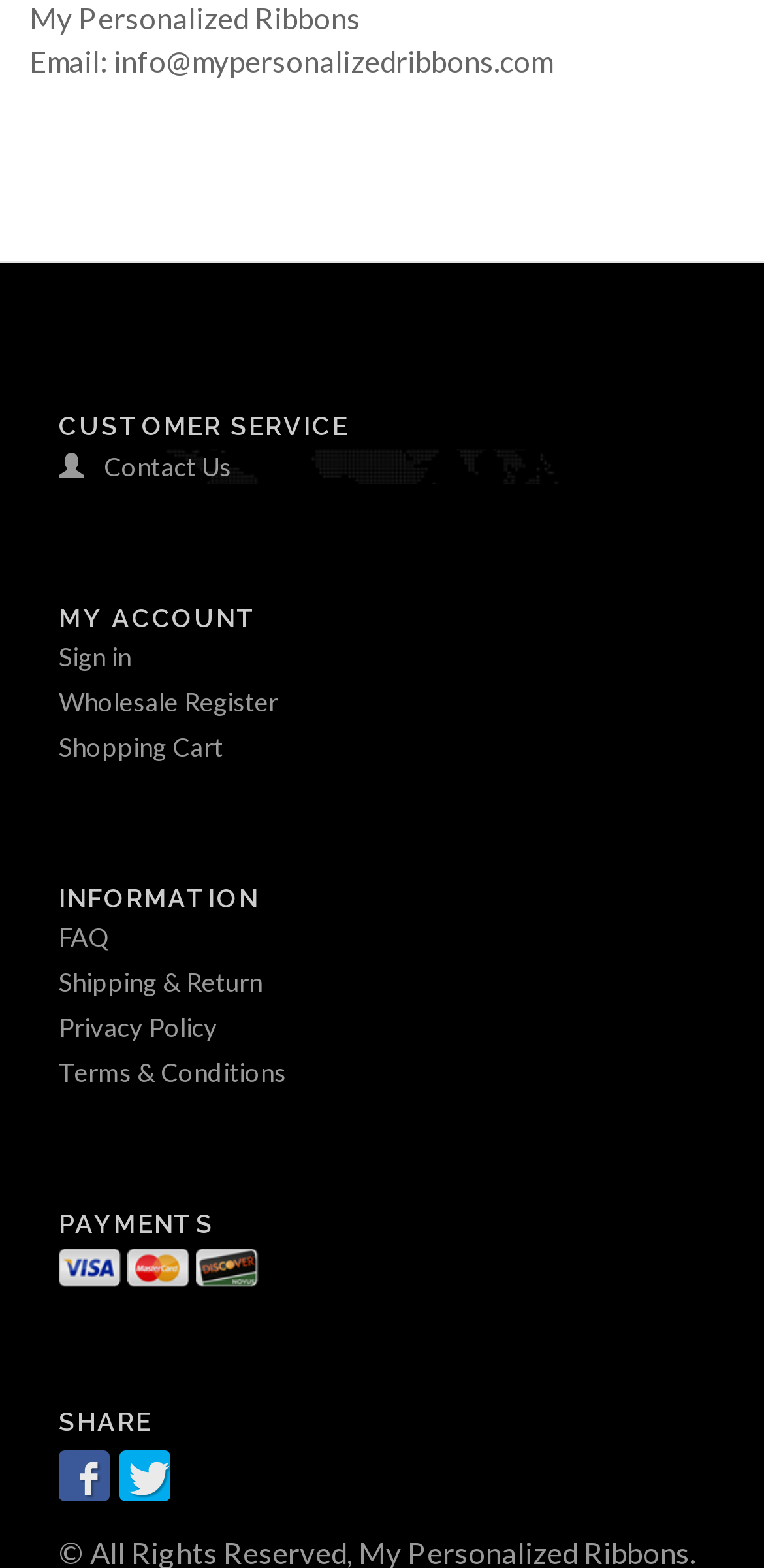What is the customer service email?
Kindly give a detailed and elaborate answer to the question.

I found the customer service email by looking at the static text element at the top of the page, which reads 'Email: info@mypersonalizedribbons.com'.